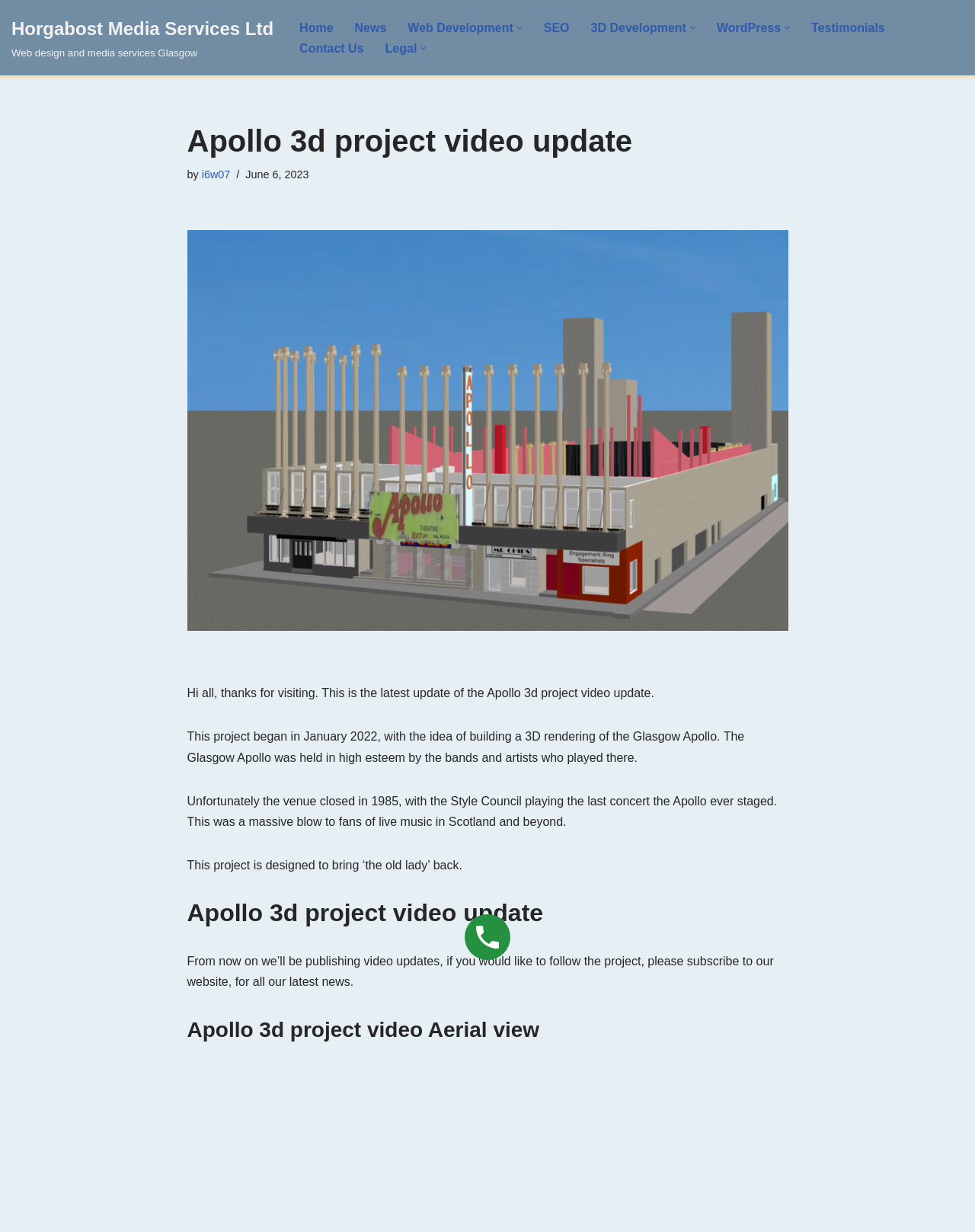Please identify the bounding box coordinates of the element on the webpage that should be clicked to follow this instruction: "Click on the 'Home' link". The bounding box coordinates should be given as four float numbers between 0 and 1, formatted as [left, top, right, bottom].

[0.307, 0.014, 0.342, 0.031]